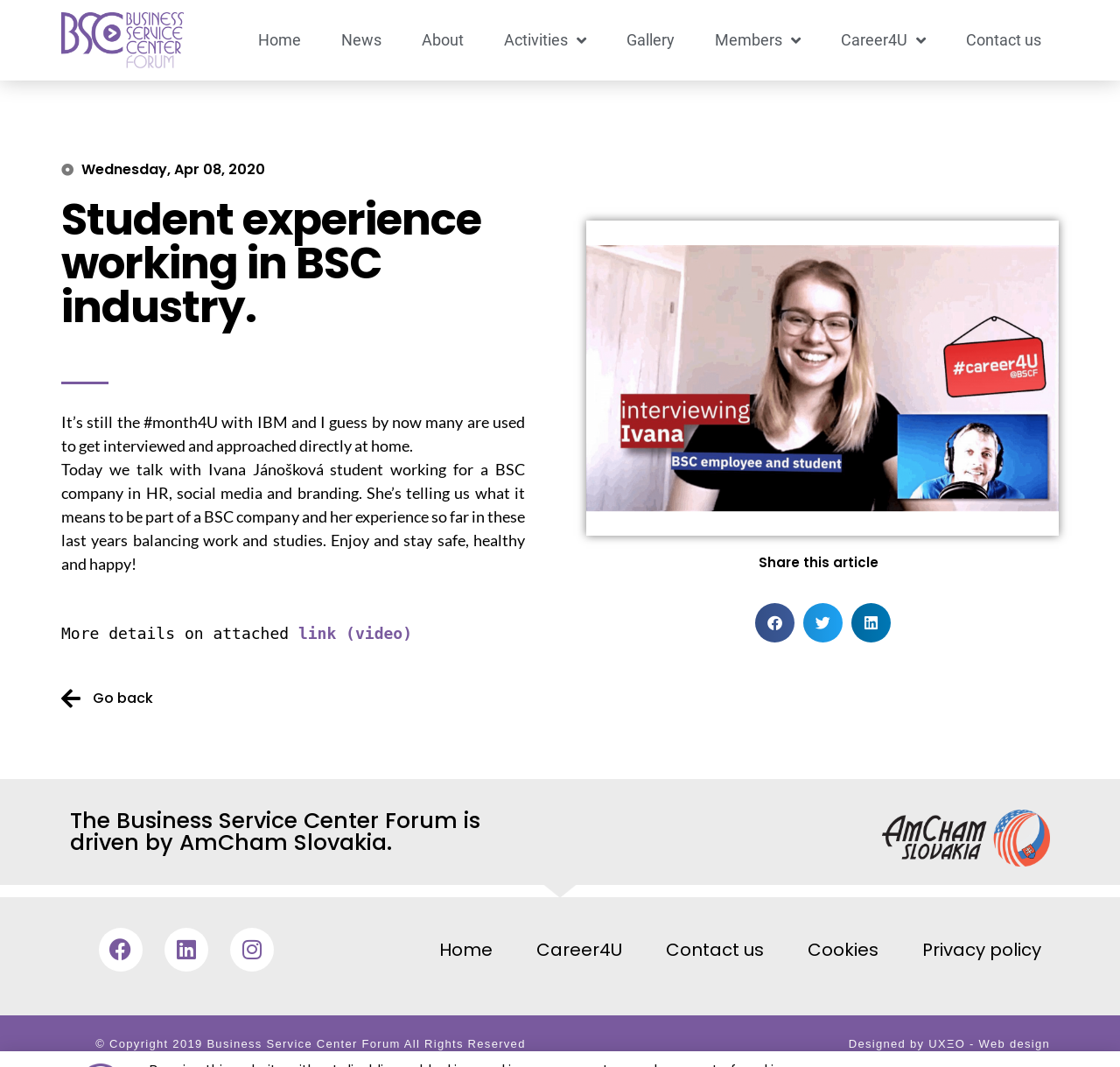Identify the coordinates of the bounding box for the element that must be clicked to accomplish the instruction: "Go to the 'Career4U' page".

[0.479, 0.878, 0.555, 0.902]